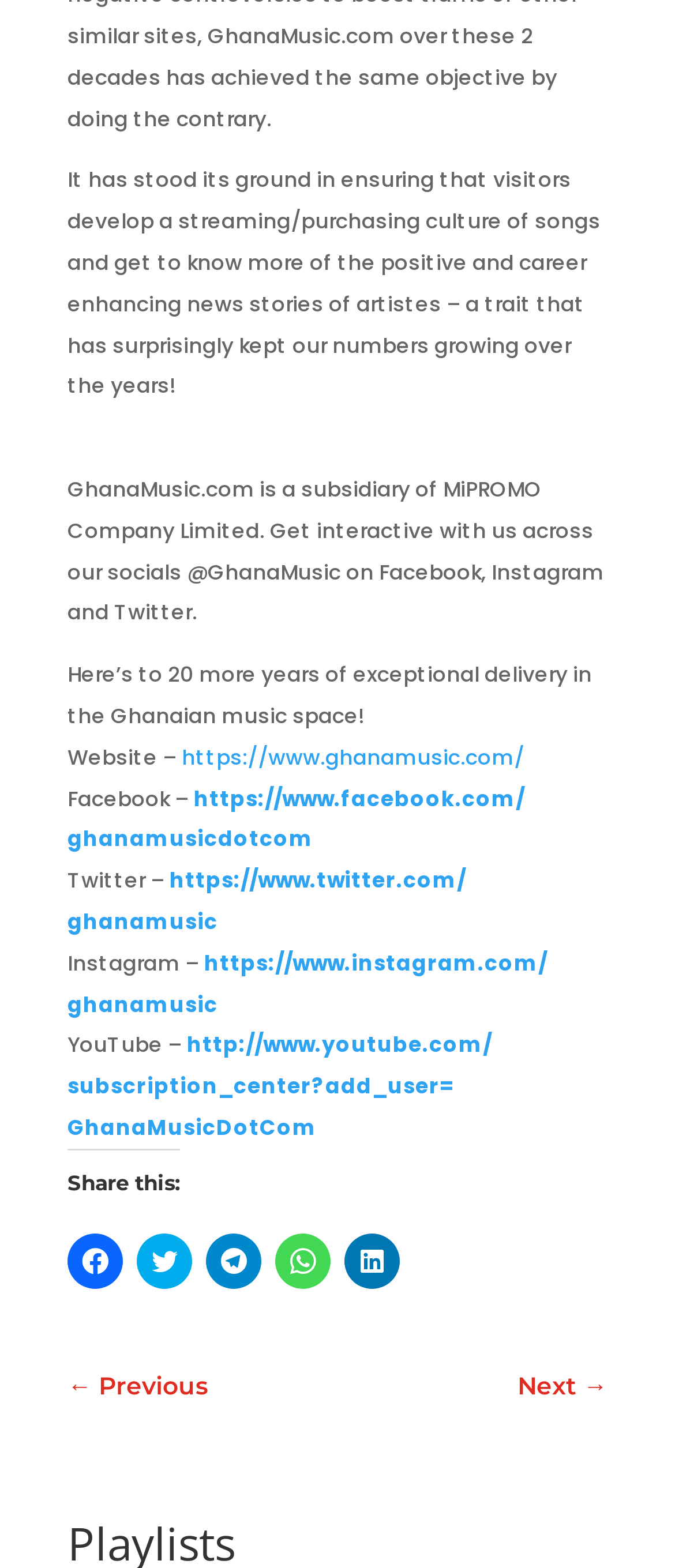Give a succinct answer to this question in a single word or phrase: 
What type of content is the website focused on?

Ghanaian music